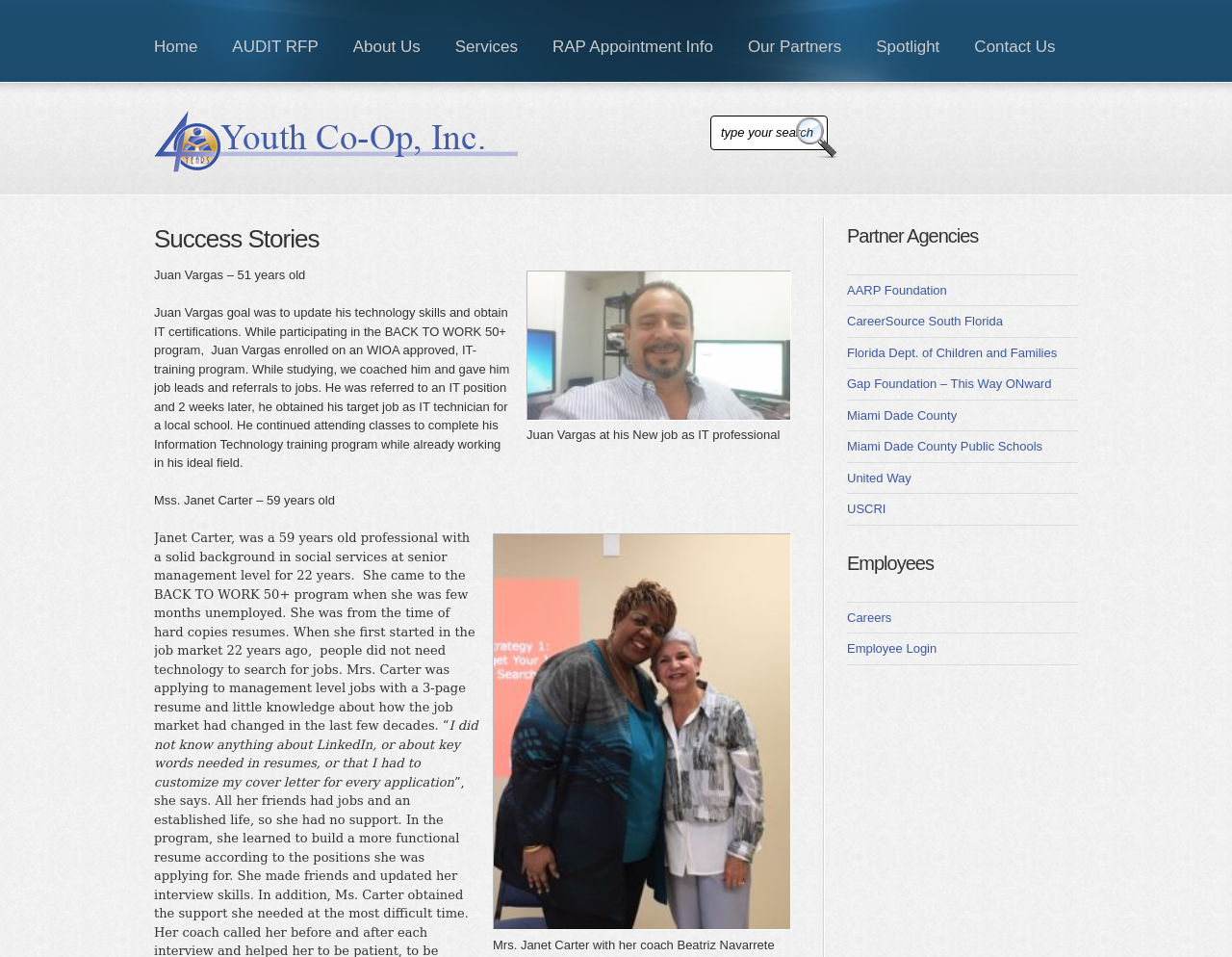Pinpoint the bounding box coordinates of the clickable element needed to complete the instruction: "Access Integration". The coordinates should be provided as four float numbers between 0 and 1: [left, top, right, bottom].

None